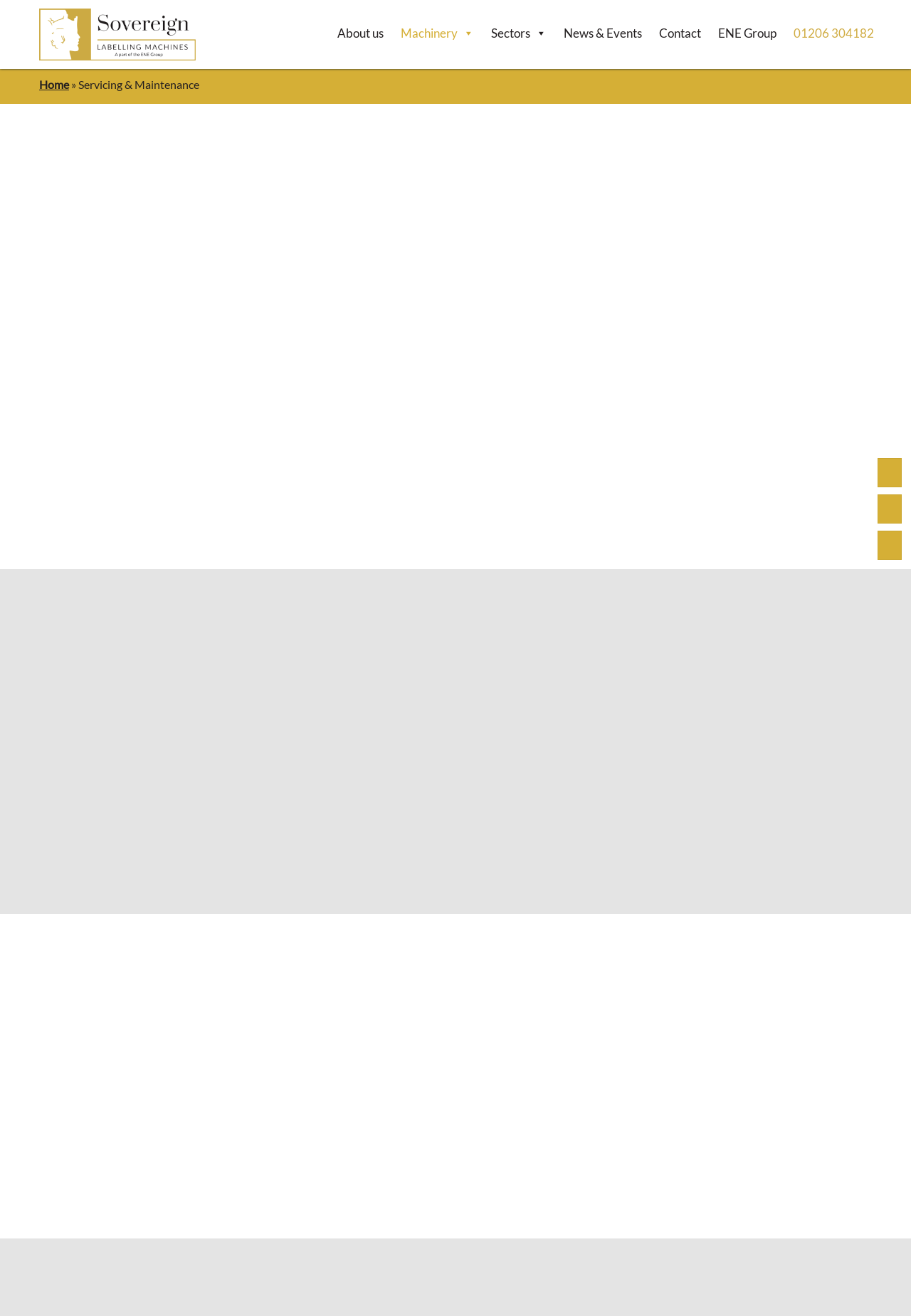Identify and provide the bounding box for the element described by: "About us".

[0.366, 0.015, 0.425, 0.036]